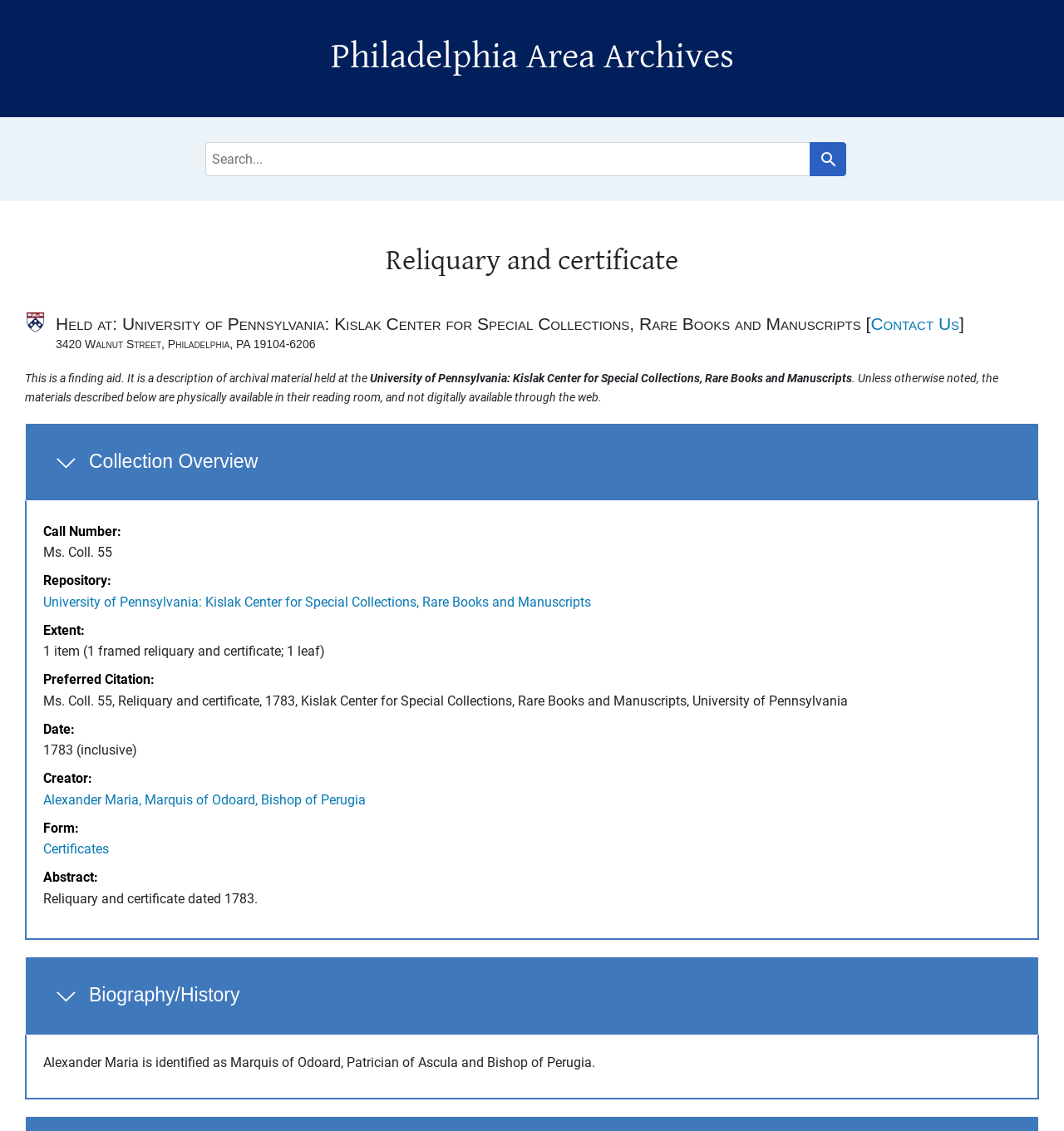Identify the first-level heading on the webpage and generate its text content.

Philadelphia Area Archives